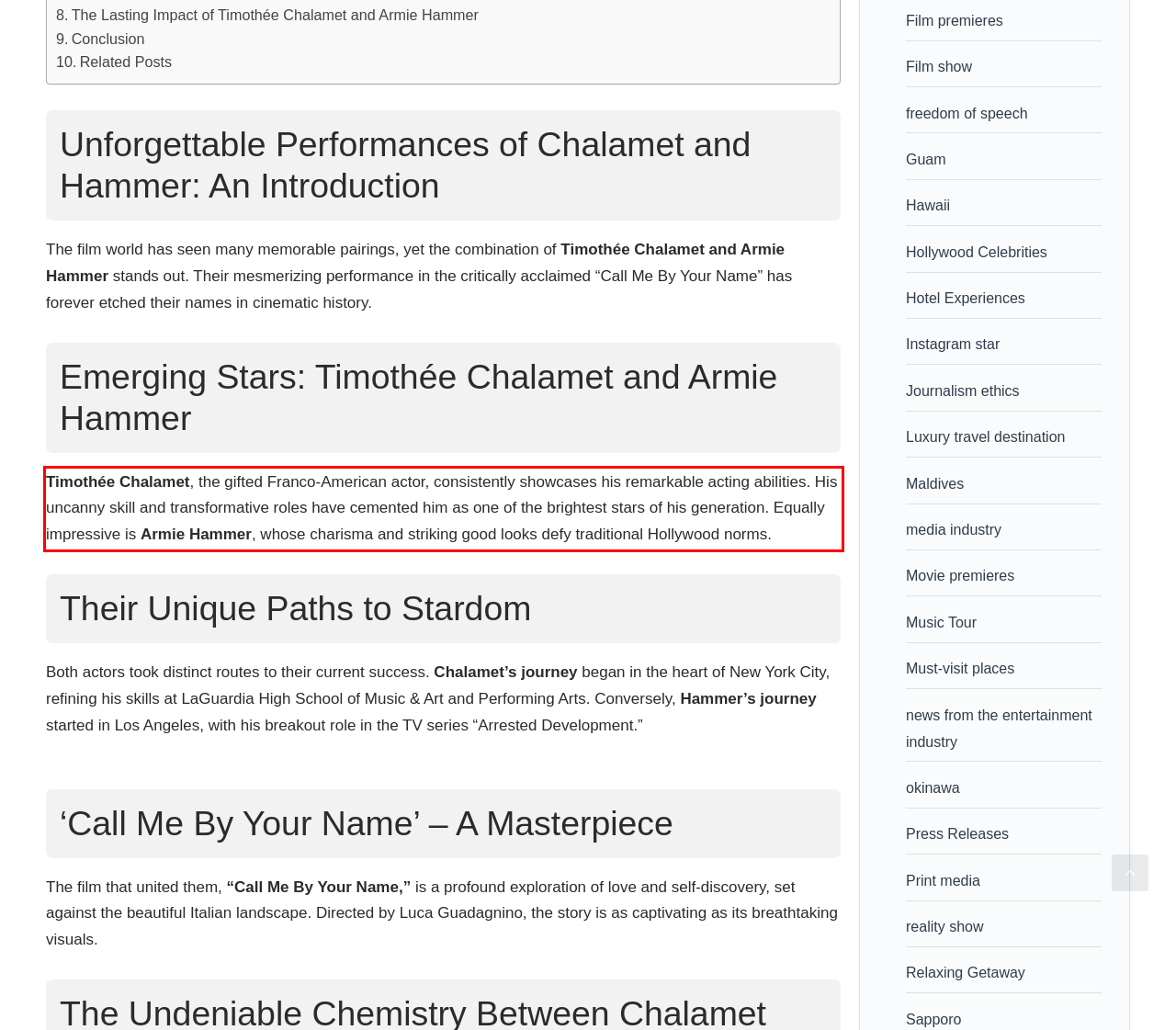Identify the red bounding box in the webpage screenshot and perform OCR to generate the text content enclosed.

Timothée Chalamet, the gifted Franco-American actor, consistently showcases his remarkable acting abilities. His uncanny skill and transformative roles have cemented him as one of the brightest stars of his generation. Equally impressive is Armie Hammer, whose charisma and striking good looks defy traditional Hollywood norms.